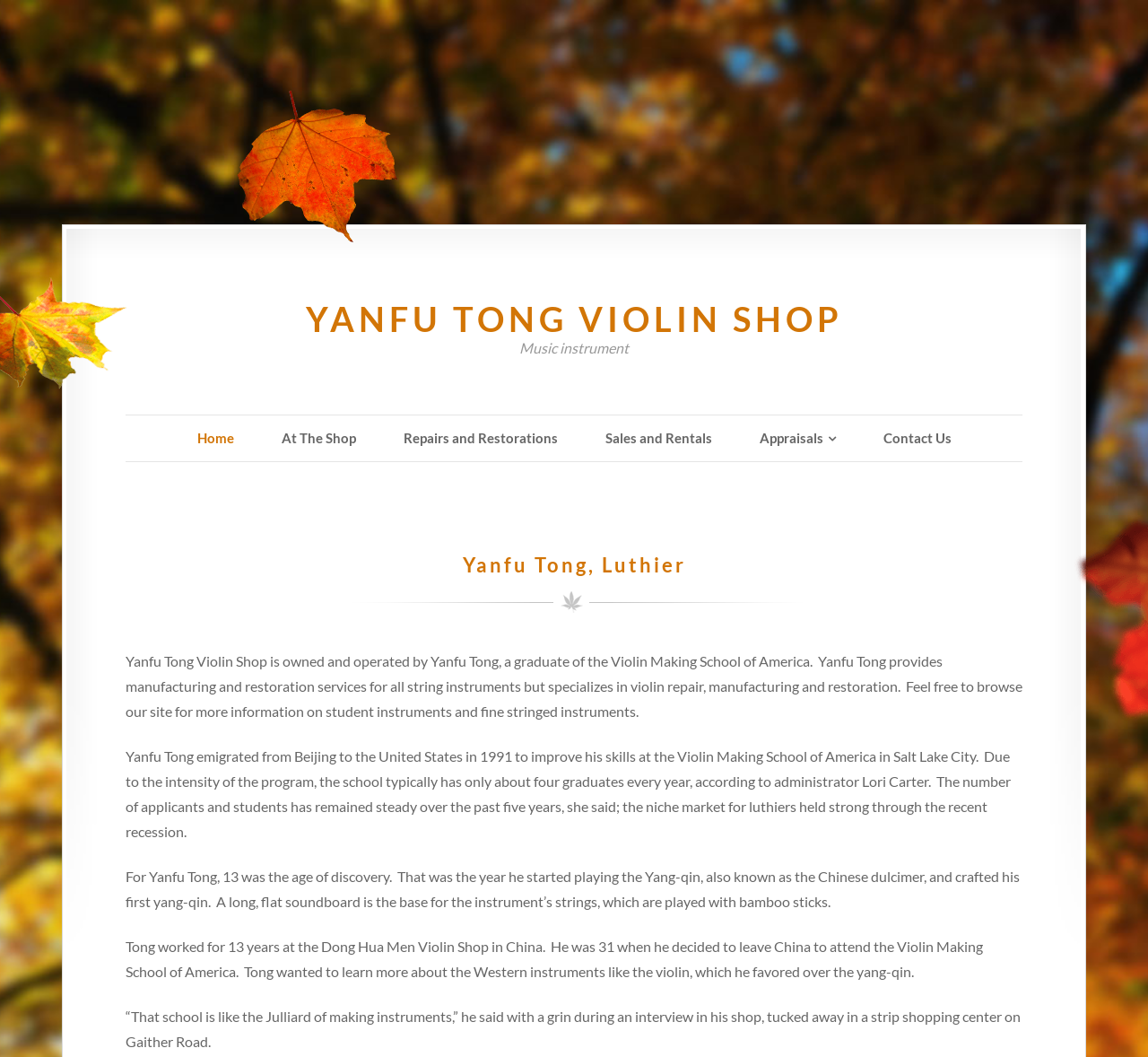Reply to the question below using a single word or brief phrase:
What is the instrument Yanfu Tong started playing at the age of 13?

Yang-qin